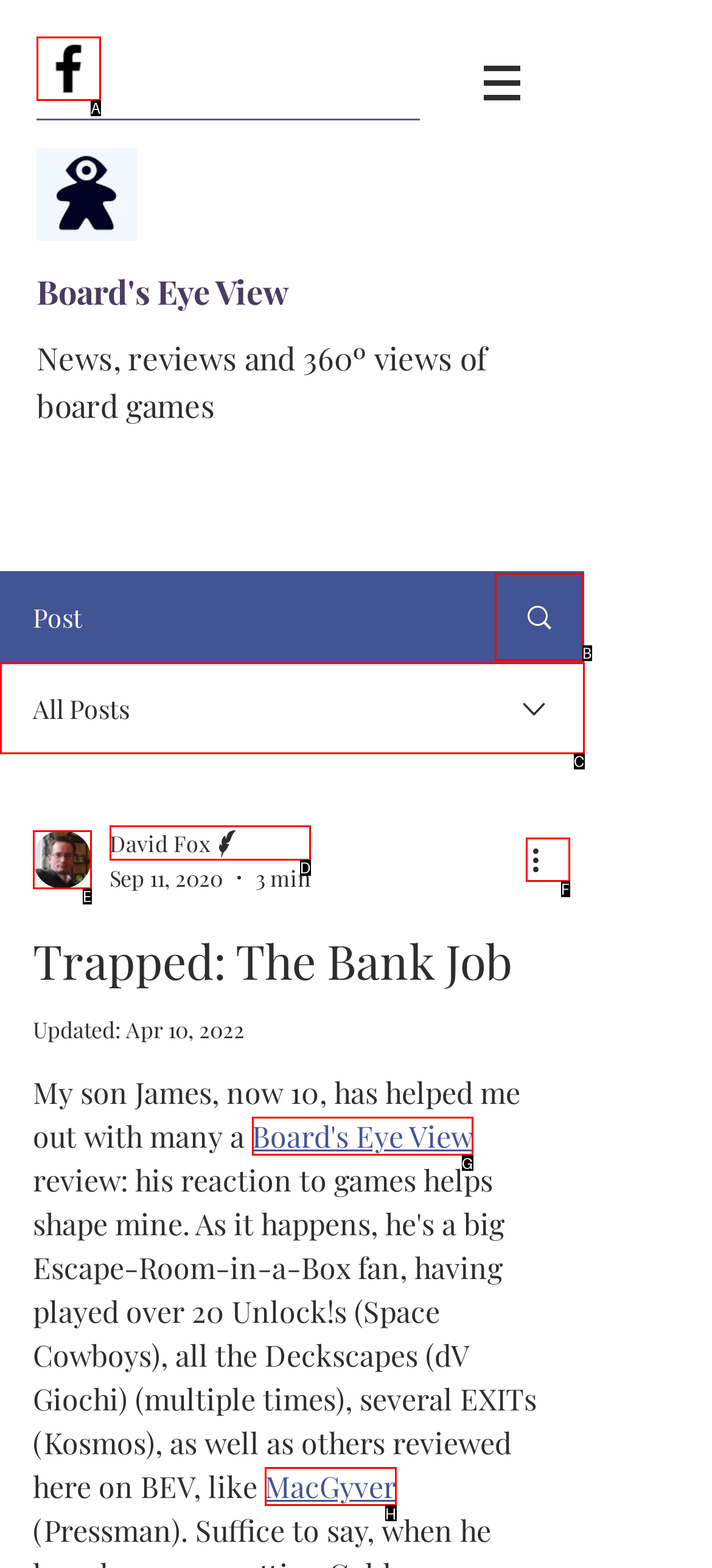Select the appropriate option that fits: aria-label="More actions"
Reply with the letter of the correct choice.

F